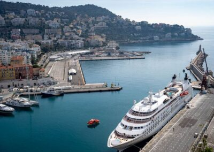What is the purpose of this promotional image?
Using the picture, provide a one-word or short phrase answer.

To promote a Windstar cruise